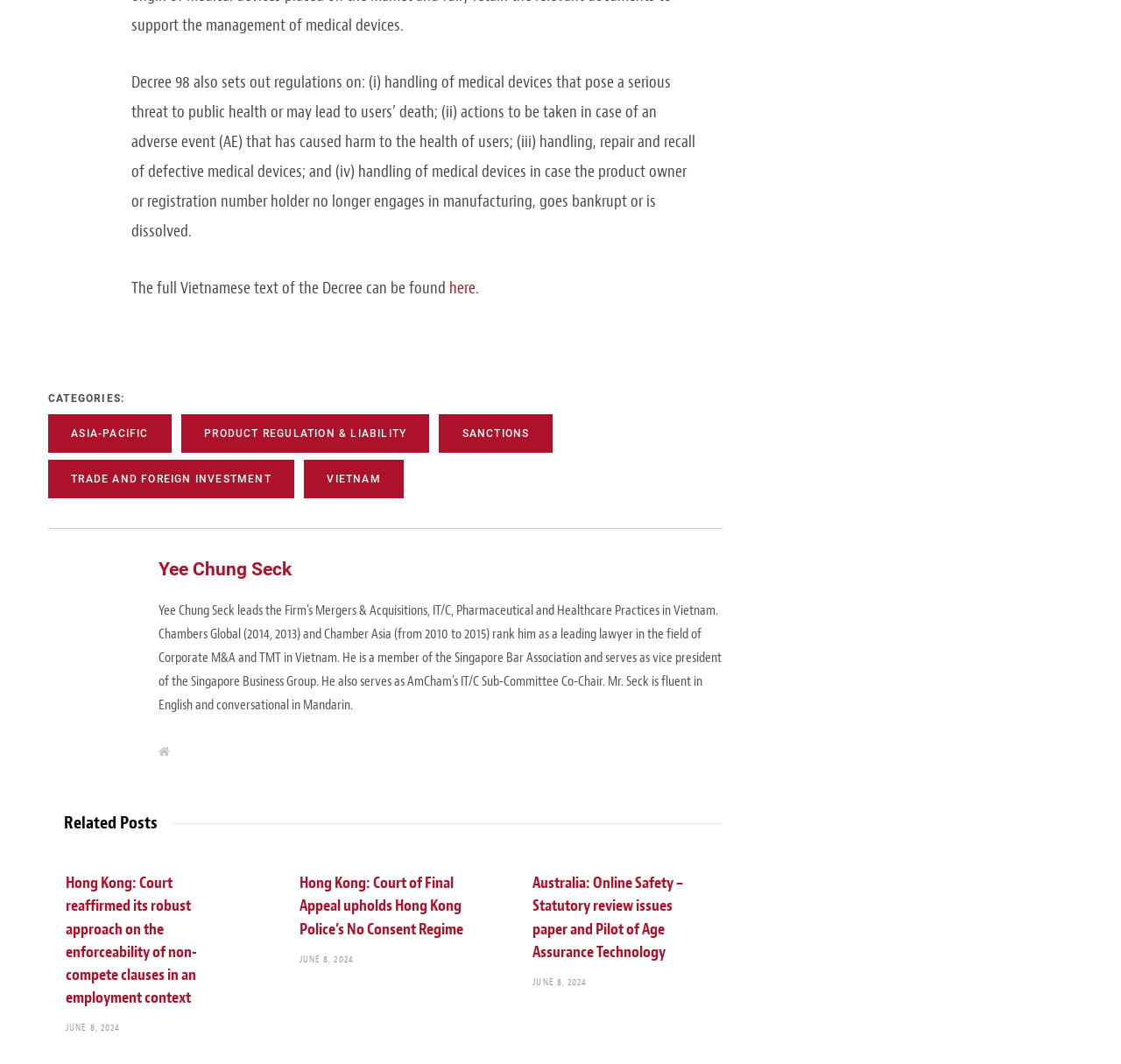Please find the bounding box coordinates of the element that must be clicked to perform the given instruction: "View the article about Hong Kong: Court reaffirmed its robust approach on the enforceability of non-compete clauses in an employment context". The coordinates should be four float numbers from 0 to 1, i.e., [left, top, right, bottom].

[0.059, 0.821, 0.176, 0.947]